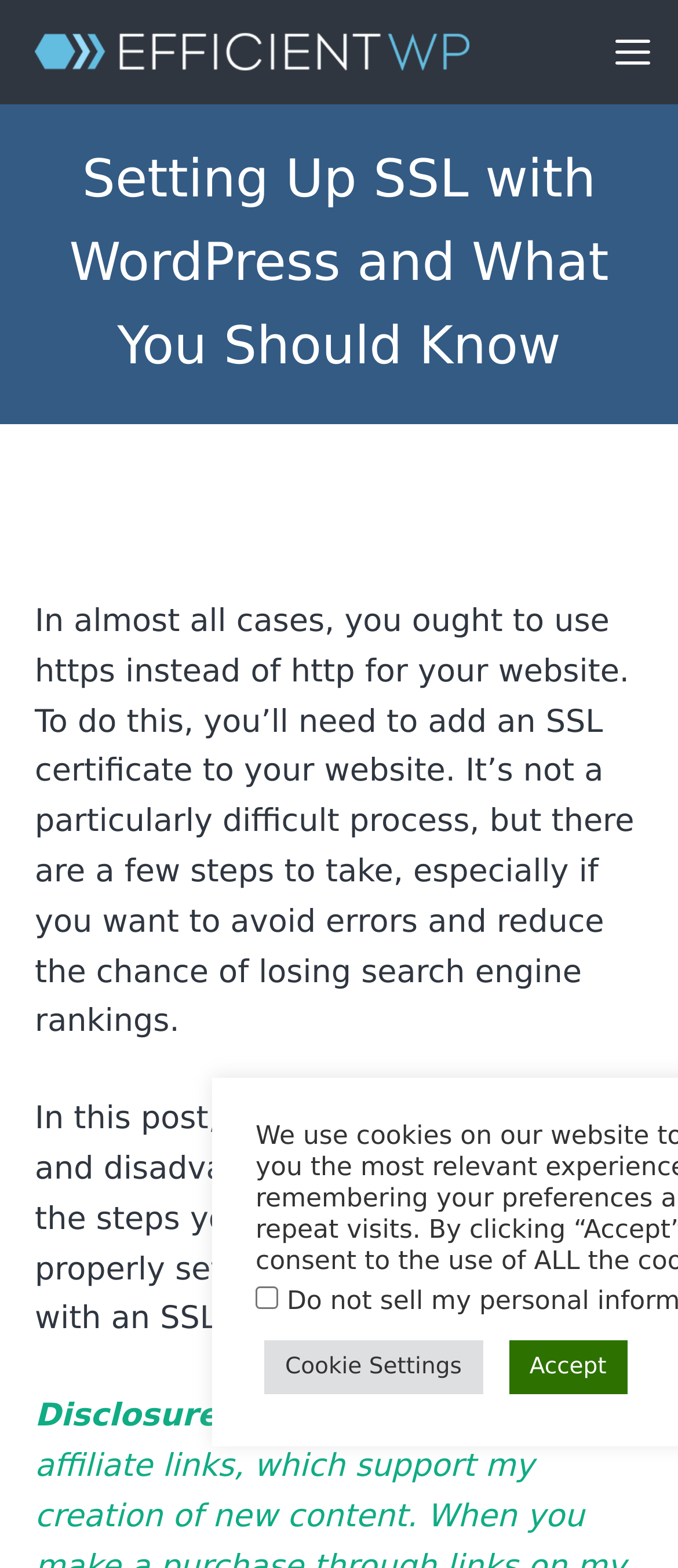What is the purpose of the SSL certificate?
Can you provide an in-depth and detailed response to the question?

According to the webpage, an SSL certificate is needed to use https instead of http for a website, and this is recommended in almost all cases.